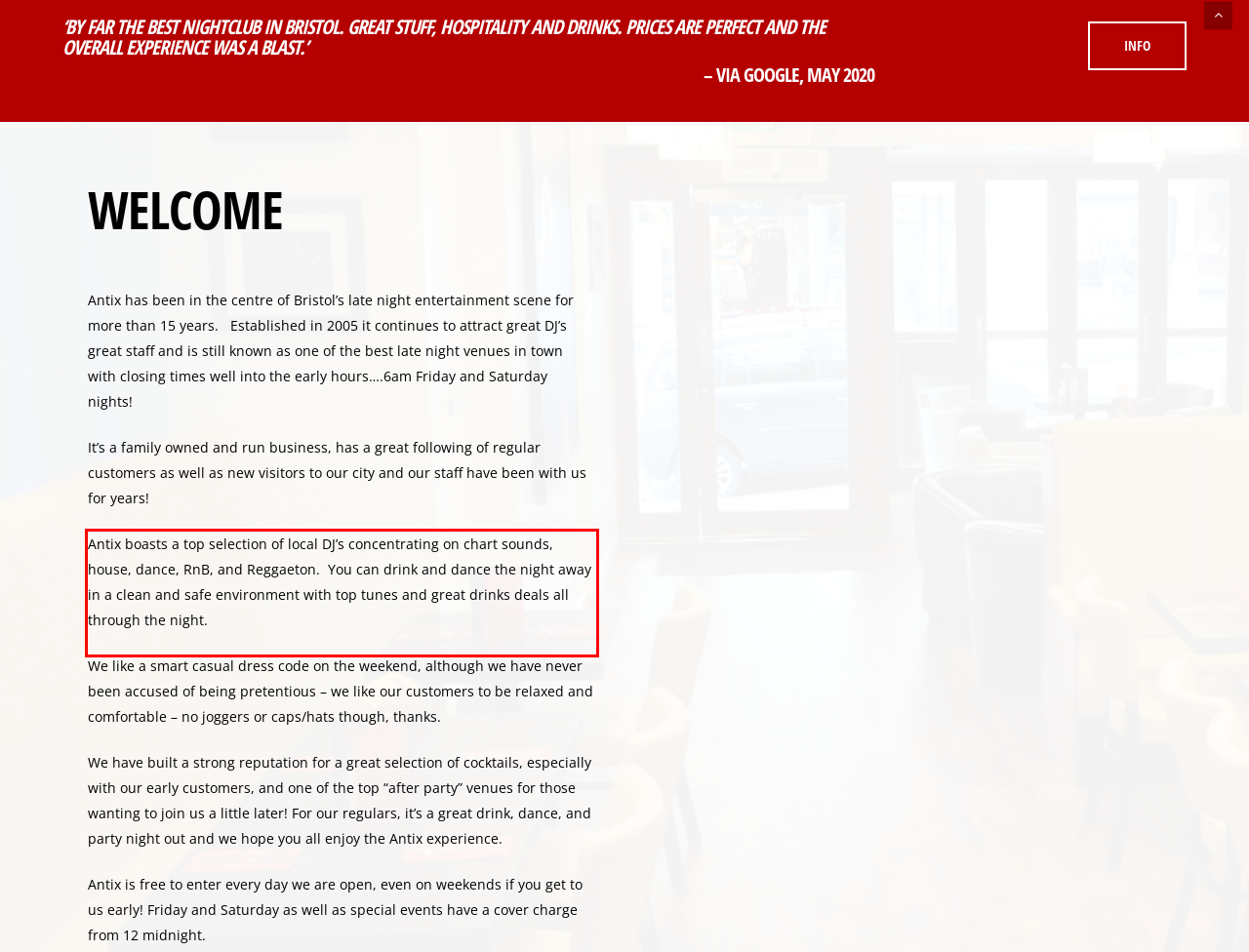Review the screenshot of the webpage and recognize the text inside the red rectangle bounding box. Provide the extracted text content.

Antix boasts a top selection of local DJ’s concentrating on chart sounds, house, dance, RnB, and Reggaeton. You can drink and dance the night away in a clean and safe environment with top tunes and great drinks deals all through the night.